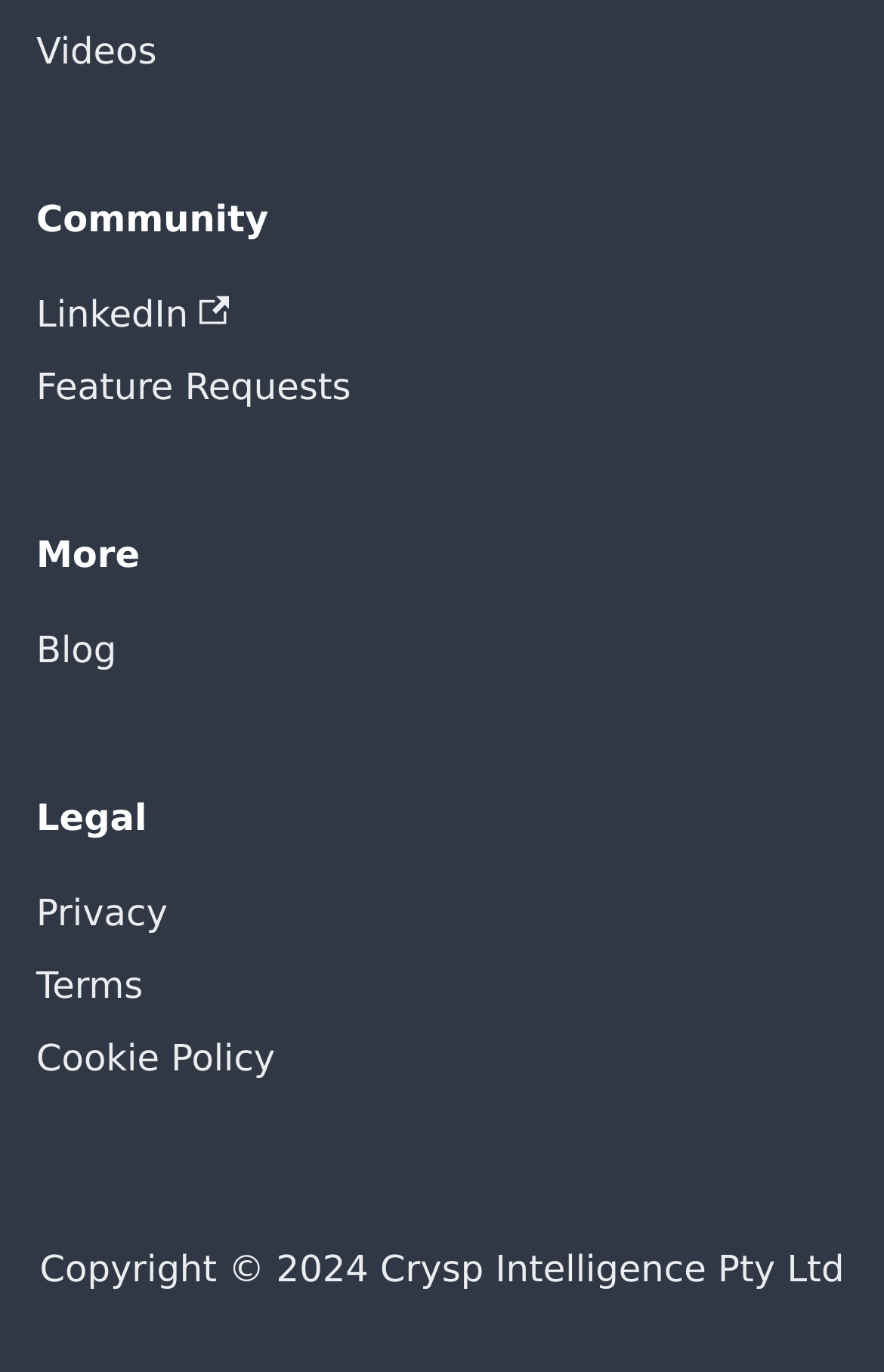What is the last link on the webpage?
Using the information presented in the image, please offer a detailed response to the question.

The last link on the webpage is 'Cookie Policy' with a bounding box coordinate of [0.041, 0.745, 0.959, 0.798], located at the bottom of the webpage.